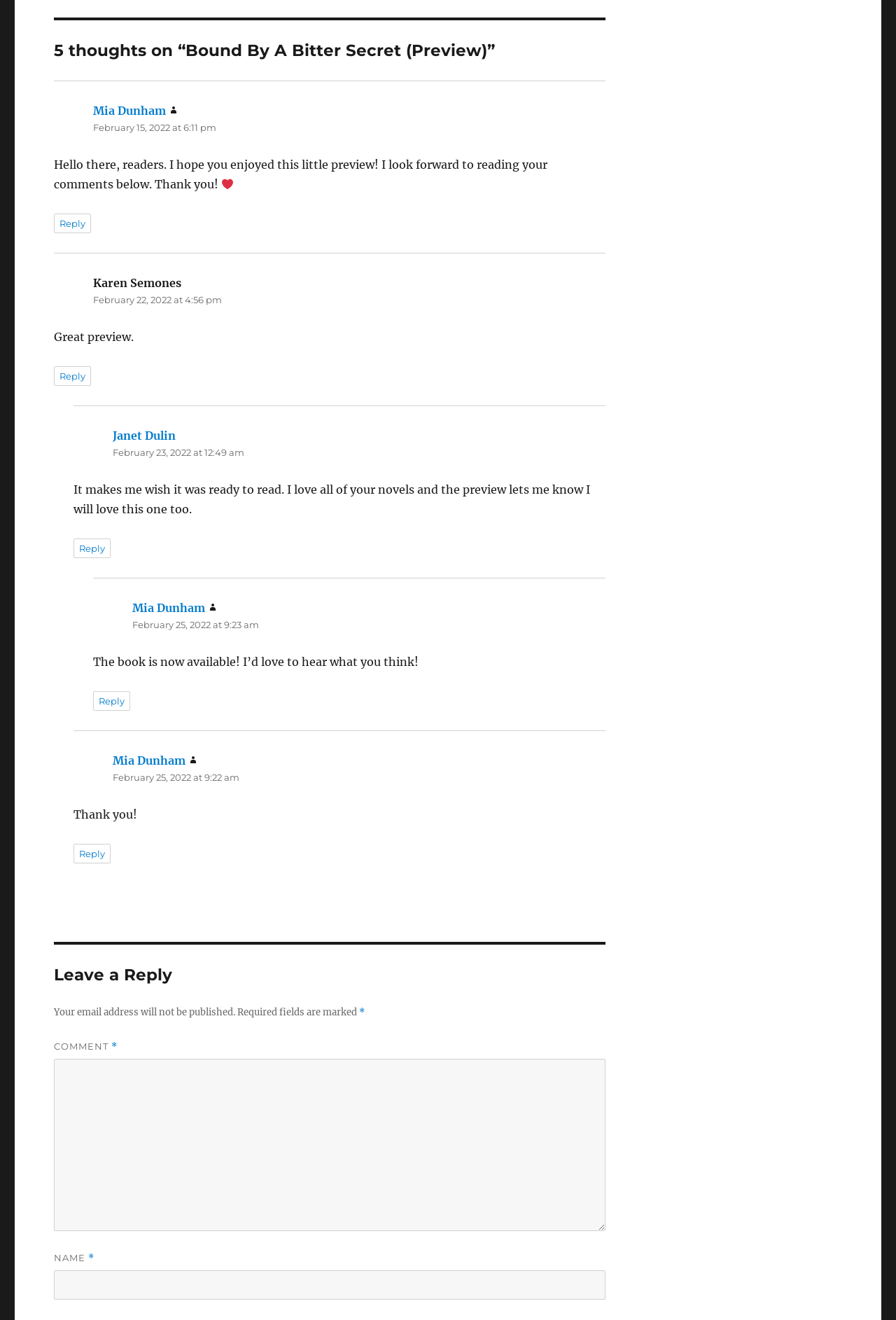Please specify the bounding box coordinates of the clickable region to carry out the following instruction: "Reply to Karen Semones". The coordinates should be four float numbers between 0 and 1, in the format [left, top, right, bottom].

[0.06, 0.278, 0.102, 0.292]